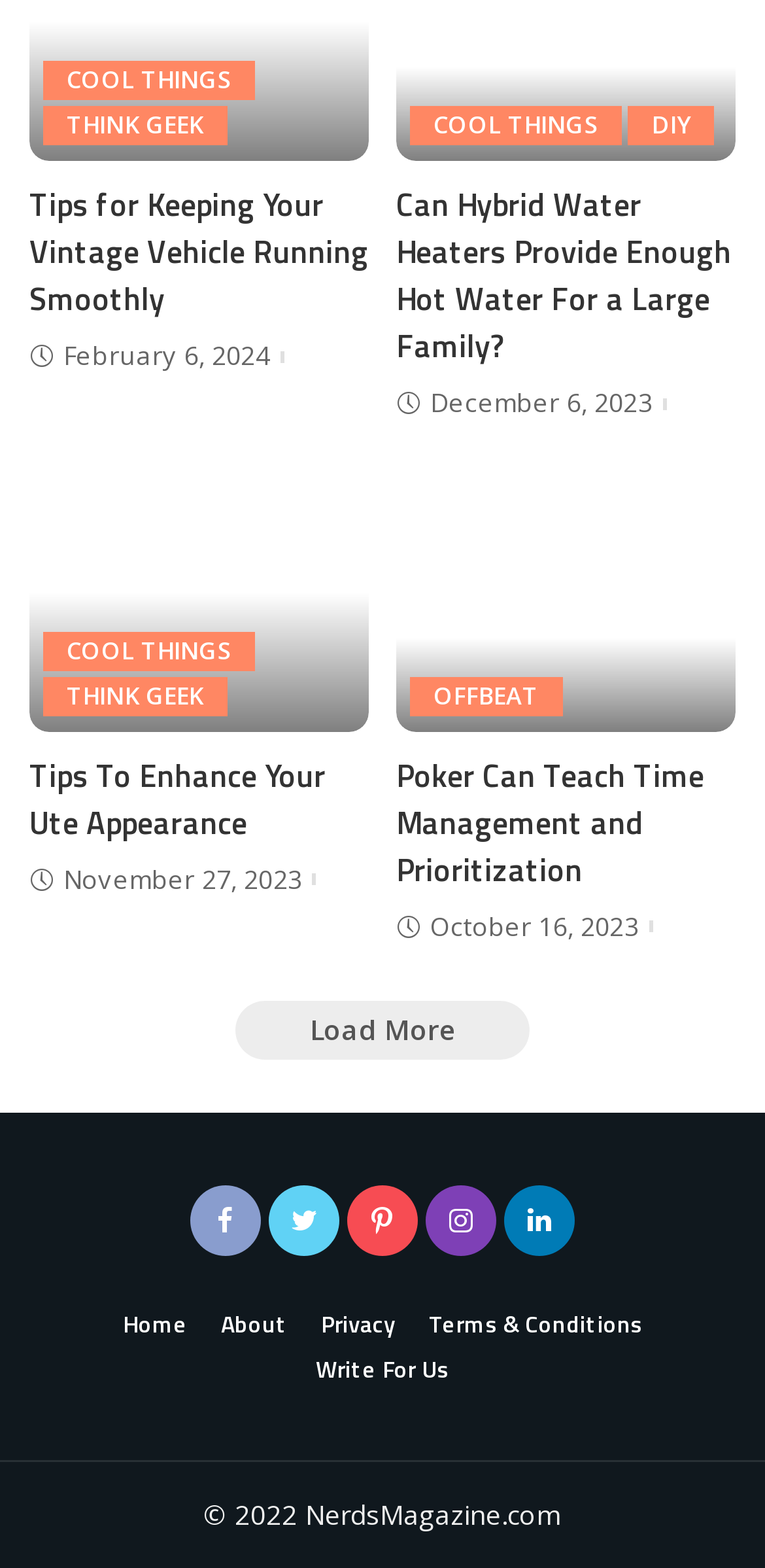Highlight the bounding box coordinates of the element that should be clicked to carry out the following instruction: "View 'woman driving an old blue truck' image". The coordinates must be given as four float numbers ranging from 0 to 1, i.e., [left, top, right, bottom].

[0.038, 0.304, 0.482, 0.467]